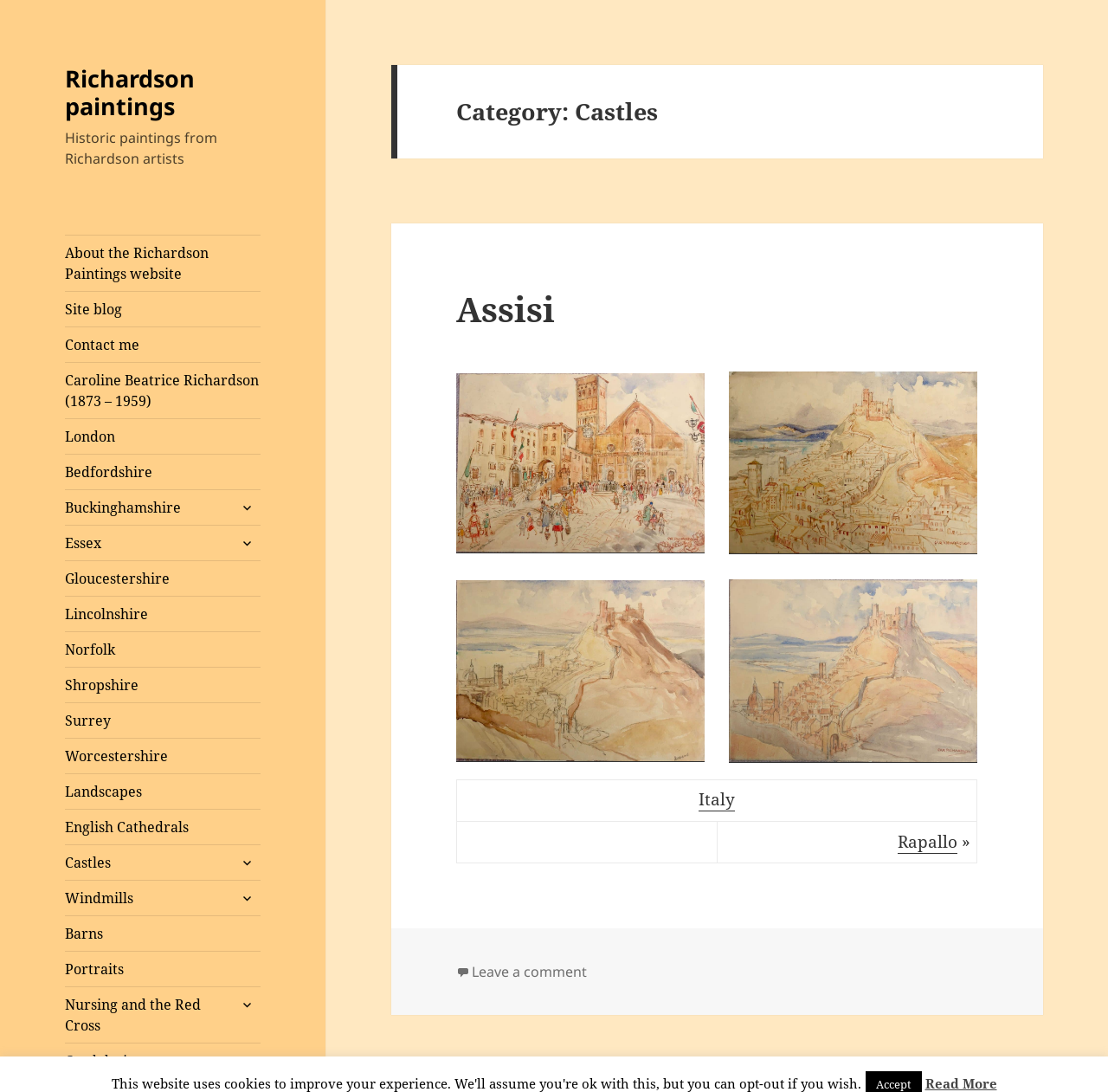Find the bounding box coordinates of the clickable area that will achieve the following instruction: "Click on the 'Read More' link".

[0.835, 0.984, 0.9, 1.0]